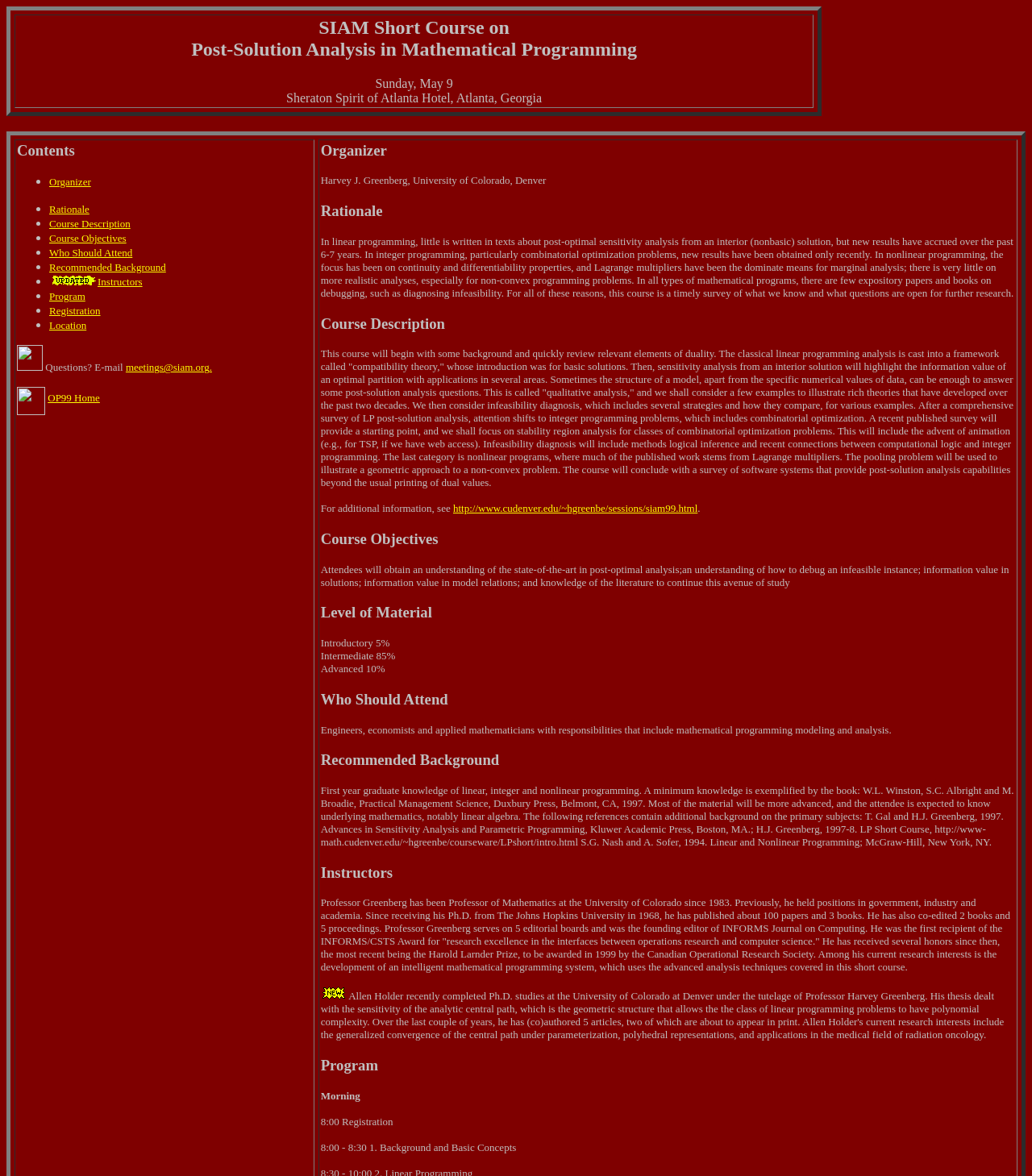Using the description "Who Should Attend", locate and provide the bounding box of the UI element.

[0.048, 0.21, 0.128, 0.22]